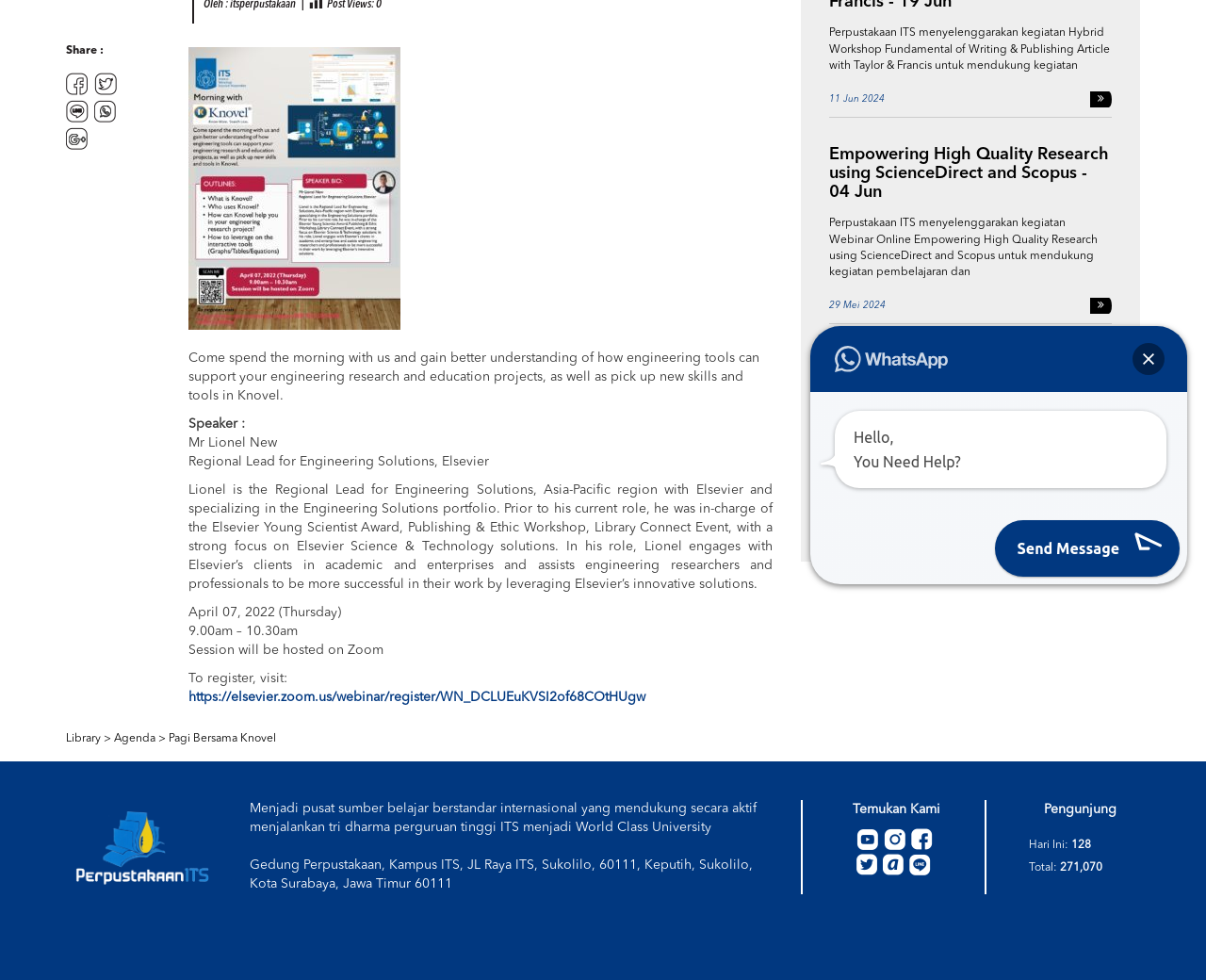Using the element description: "Pagi Bersama Knovel", determine the bounding box coordinates for the specified UI element. The coordinates should be four float numbers between 0 and 1, [left, top, right, bottom].

[0.14, 0.748, 0.229, 0.76]